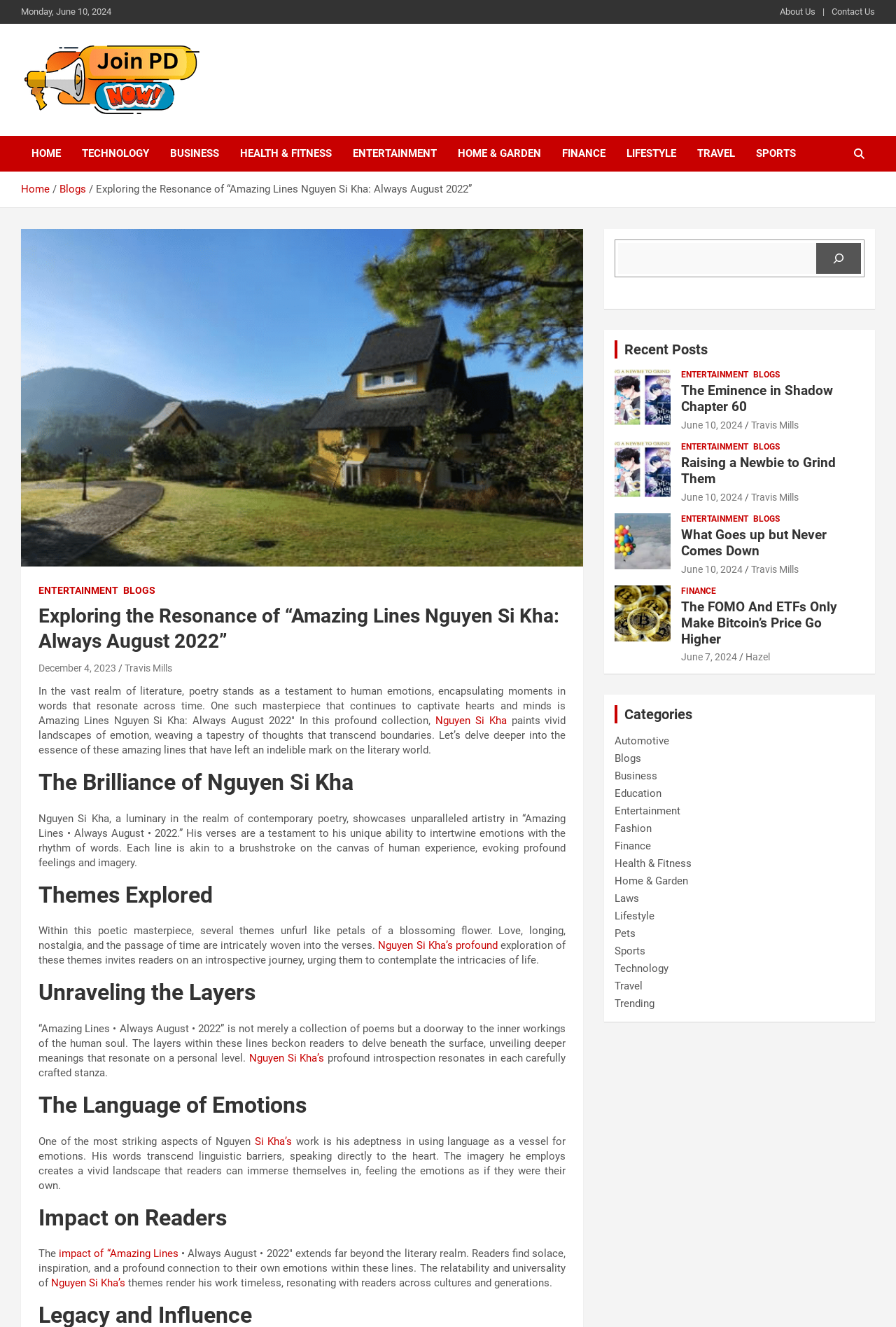Explain the webpage in detail, including its primary components.

This webpage is dedicated to exploring the resonance of "Amazing Lines Nguyen Si Kha: Always August 2022", a collection of poems. At the top of the page, there is a navigation bar with links to "Home", "About Us", "Contact Us", and "JoinPD now". Below this, there is a section with links to various categories, including "HOME", "TECHNOLOGY", "BUSINESS", and others.

The main content of the page is divided into sections, each with a heading and a brief description. The first section introduces the collection of poems, describing it as a masterpiece that continues to captivate hearts and minds. The second section, "The Brilliance of Nguyen Si Kha", highlights the poet's unique ability to intertwine emotions with the rhythm of words.

The following sections, "Themes Explored", "Unraveling the Layers", "The Language of Emotions", and "Impact on Readers", delve deeper into the themes and emotions explored in the poems. These sections feature quotes and descriptions that showcase the poet's skill in using language to evoke emotions and create vivid imagery.

On the right side of the page, there is a search bar and a section titled "Recent Posts", which lists several links to recent articles, including "The Eminence in Shadow Chapter 60", "Raising a Newbie to Grind Them", and "What Goes up but Never Comes Down". Each of these links is accompanied by the date "June 10, 2024" and the author's name, "Travis Mills".

Throughout the page, there are several links to categories, such as "ENTERTAINMENT" and "BLOGS", which suggest that the webpage is part of a larger blog or online publication. The overall design of the page is clean and easy to navigate, with clear headings and concise descriptions that guide the reader through the content.